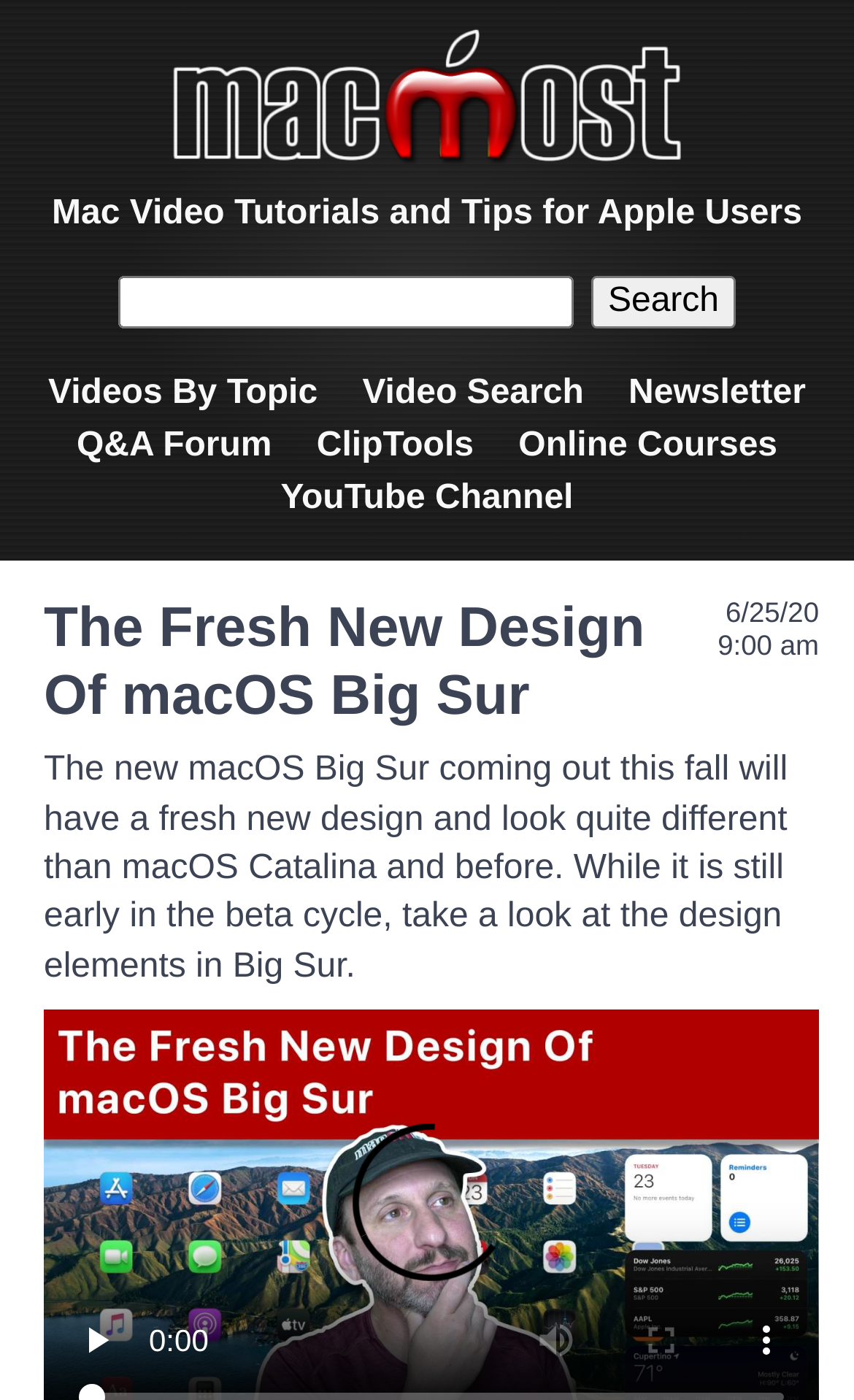What can be done with the video on this webpage?
Could you answer the question in a detailed manner, providing as much information as possible?

I found several buttons below the main article, including 'play', 'mute', and 'enter full screen', indicating that these actions can be performed on the video.